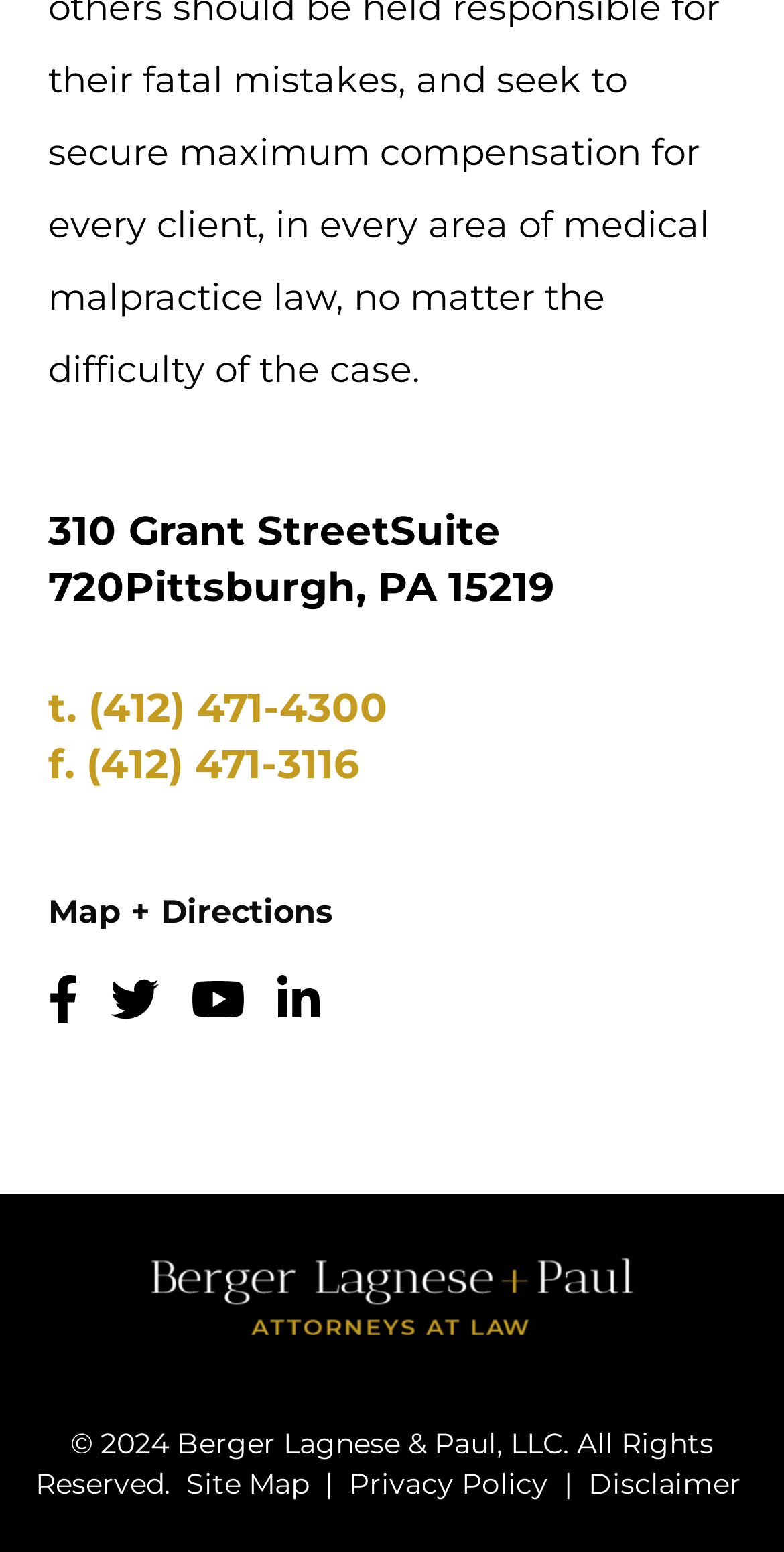Find the bounding box coordinates of the element's region that should be clicked in order to follow the given instruction: "Call the office". The coordinates should consist of four float numbers between 0 and 1, i.e., [left, top, right, bottom].

[0.113, 0.44, 0.495, 0.471]